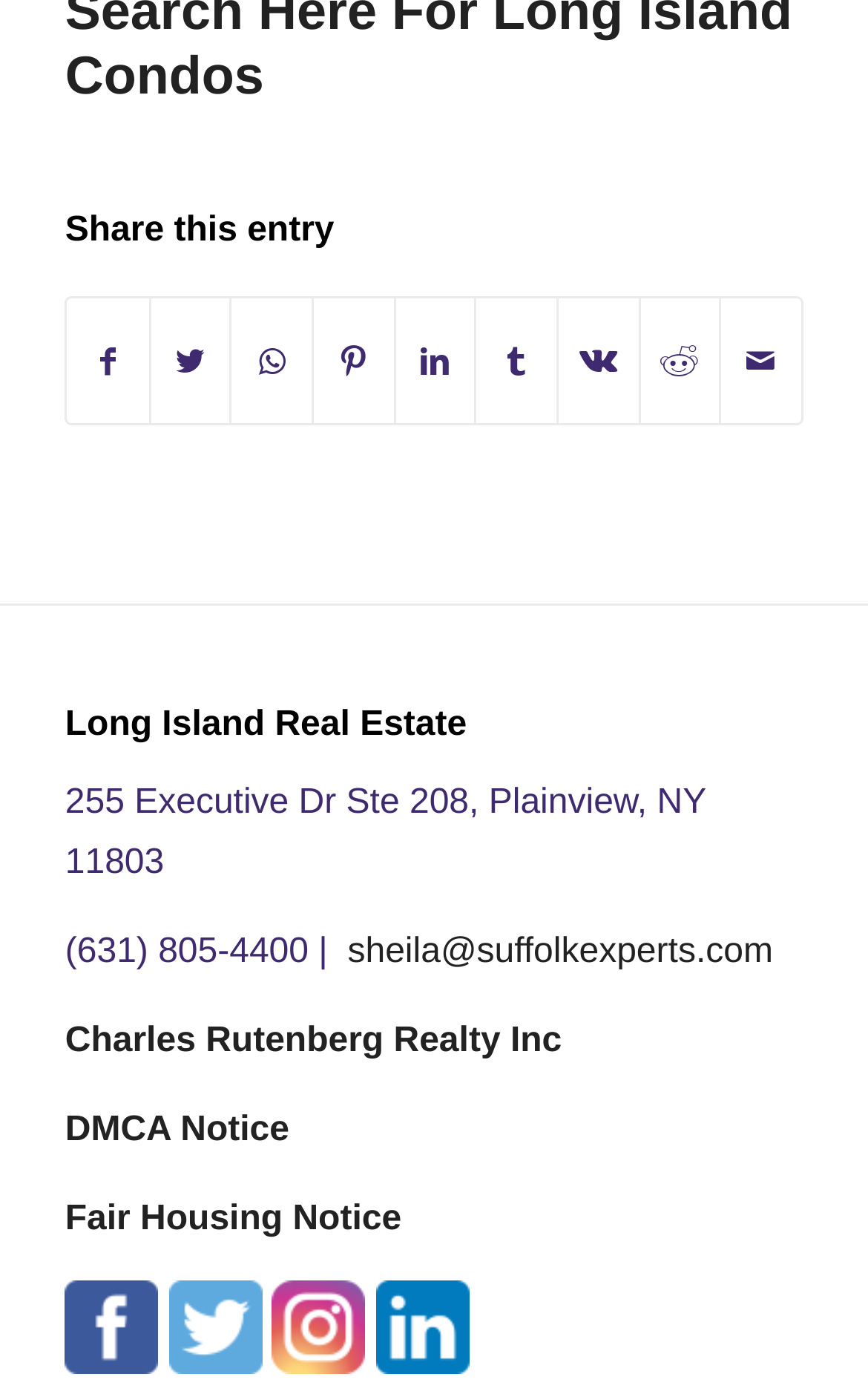Identify the bounding box coordinates of the clickable section necessary to follow the following instruction: "Share on Facebook". The coordinates should be presented as four float numbers from 0 to 1, i.e., [left, top, right, bottom].

[0.078, 0.214, 0.171, 0.304]